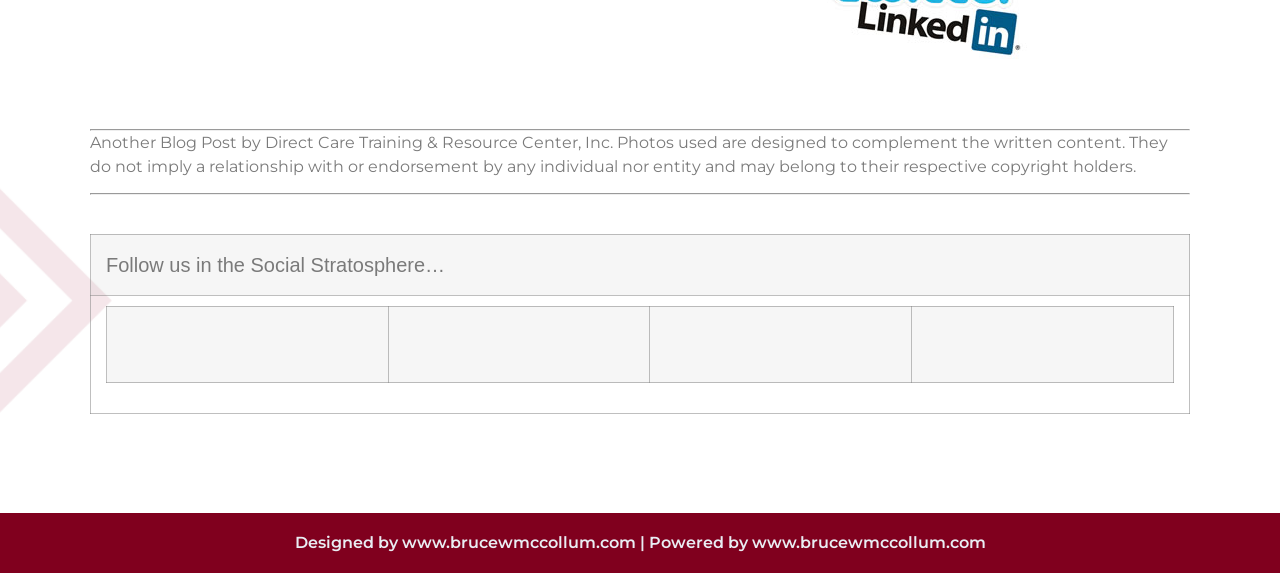Please determine the bounding box coordinates for the element with the description: "alt="facebook"".

[0.095, 0.609, 0.127, 0.637]